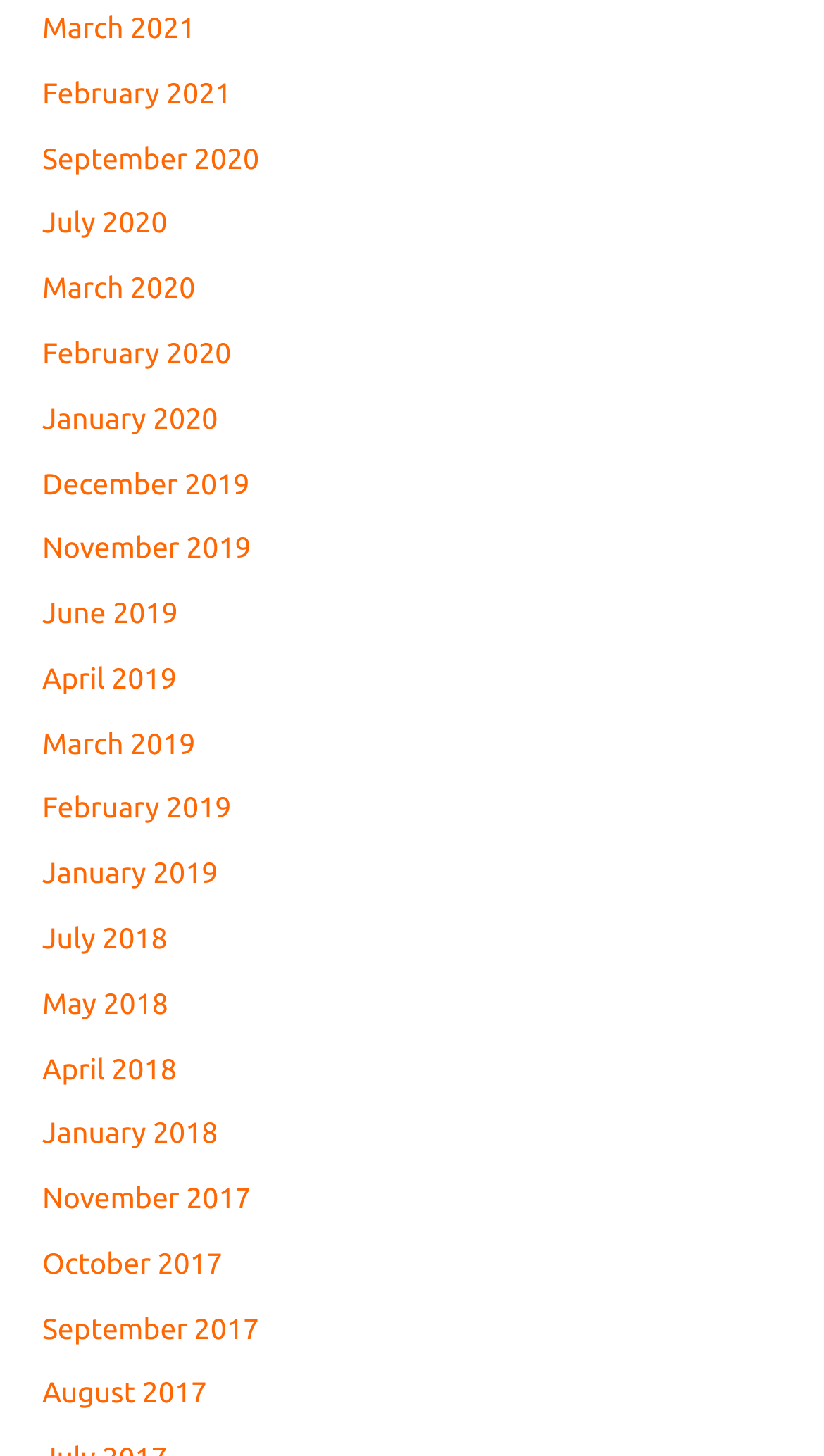Locate the bounding box coordinates of the area you need to click to fulfill this instruction: 'view March 2021'. The coordinates must be in the form of four float numbers ranging from 0 to 1: [left, top, right, bottom].

[0.051, 0.007, 0.237, 0.031]